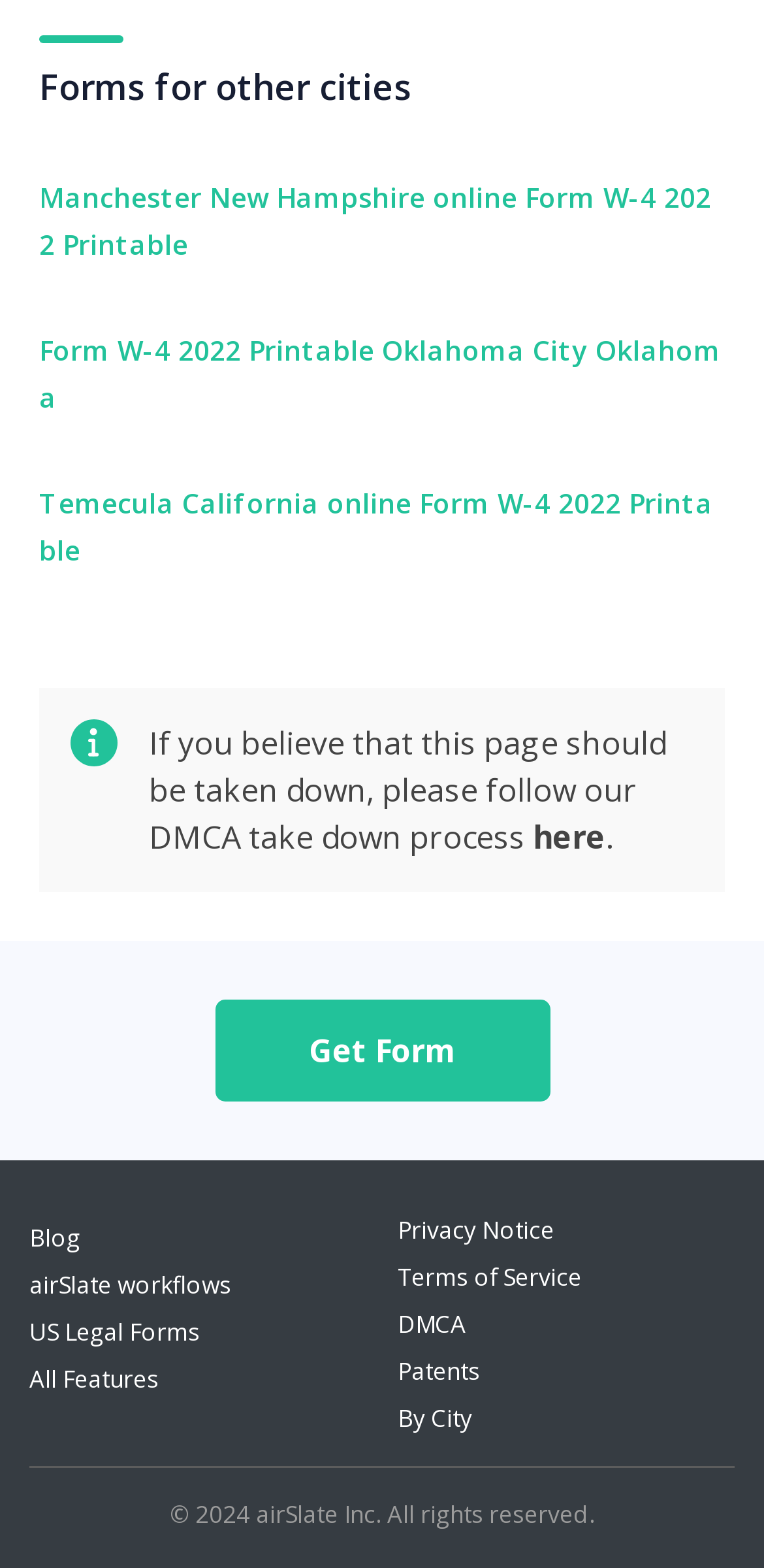Locate the bounding box coordinates of the clickable element to fulfill the following instruction: "Read the DMCA take down process". Provide the coordinates as four float numbers between 0 and 1 in the format [left, top, right, bottom].

[0.697, 0.52, 0.792, 0.548]